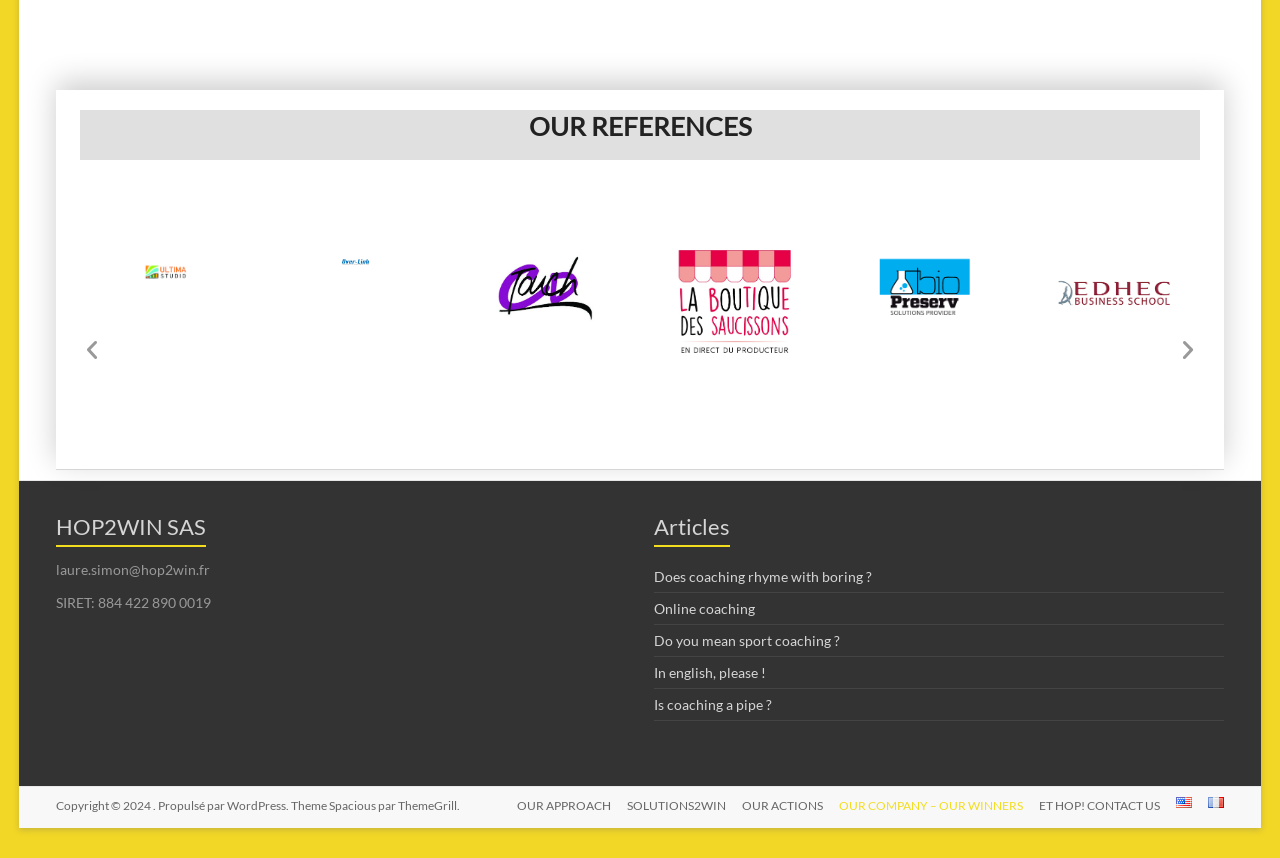Answer in one word or a short phrase: 
What is the company name mentioned in the footer?

HOP2WIN SAS